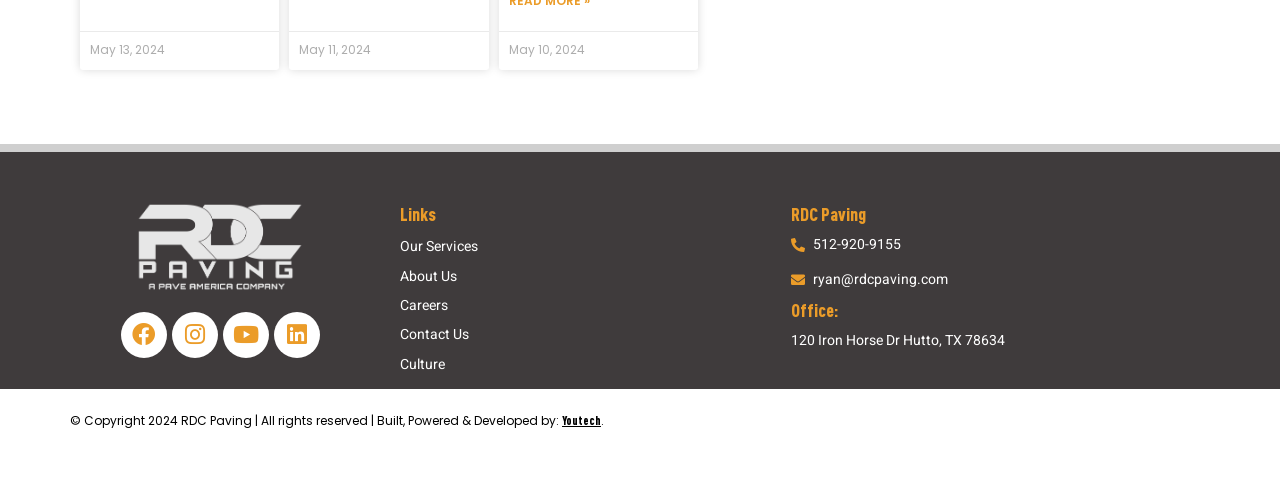Find the bounding box coordinates for the area that must be clicked to perform this action: "Contact RDC Paving via phone".

[0.618, 0.472, 0.894, 0.523]